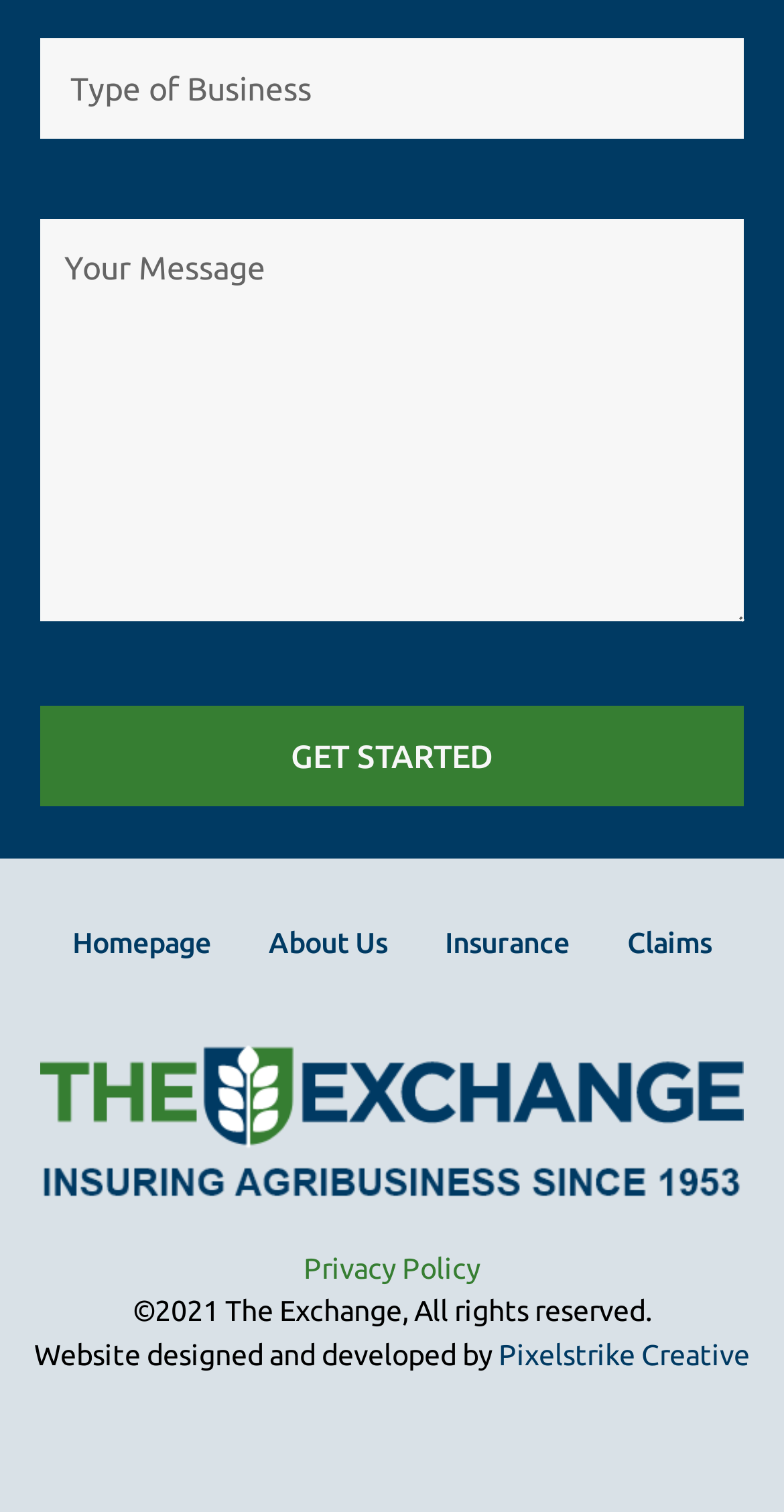What is the purpose of the 'Type of Business' textbox?
Based on the image, provide a one-word or brief-phrase response.

To input business type